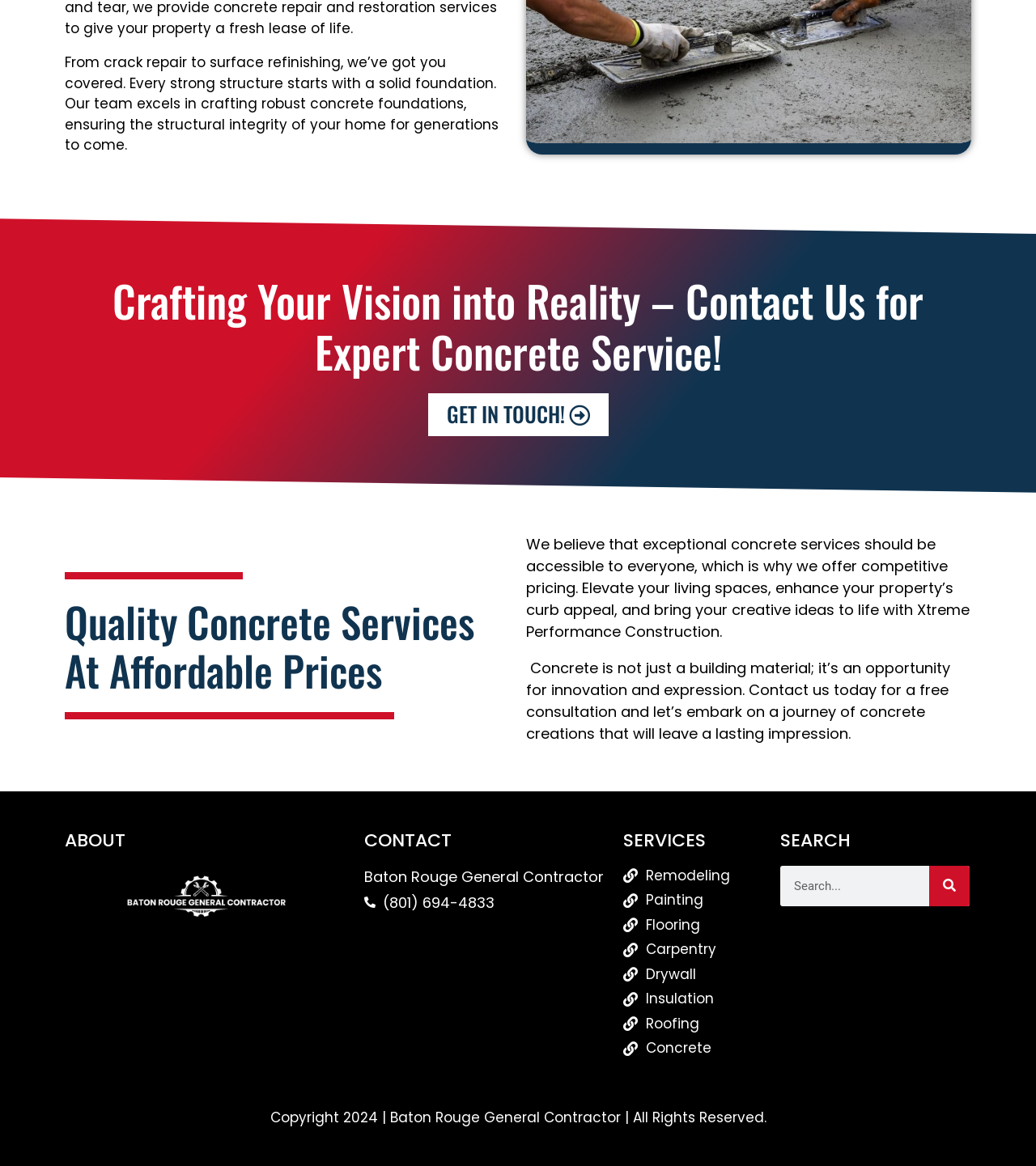Please locate the bounding box coordinates of the element that needs to be clicked to achieve the following instruction: "Get in touch with the concrete service team". The coordinates should be four float numbers between 0 and 1, i.e., [left, top, right, bottom].

[0.413, 0.337, 0.587, 0.374]